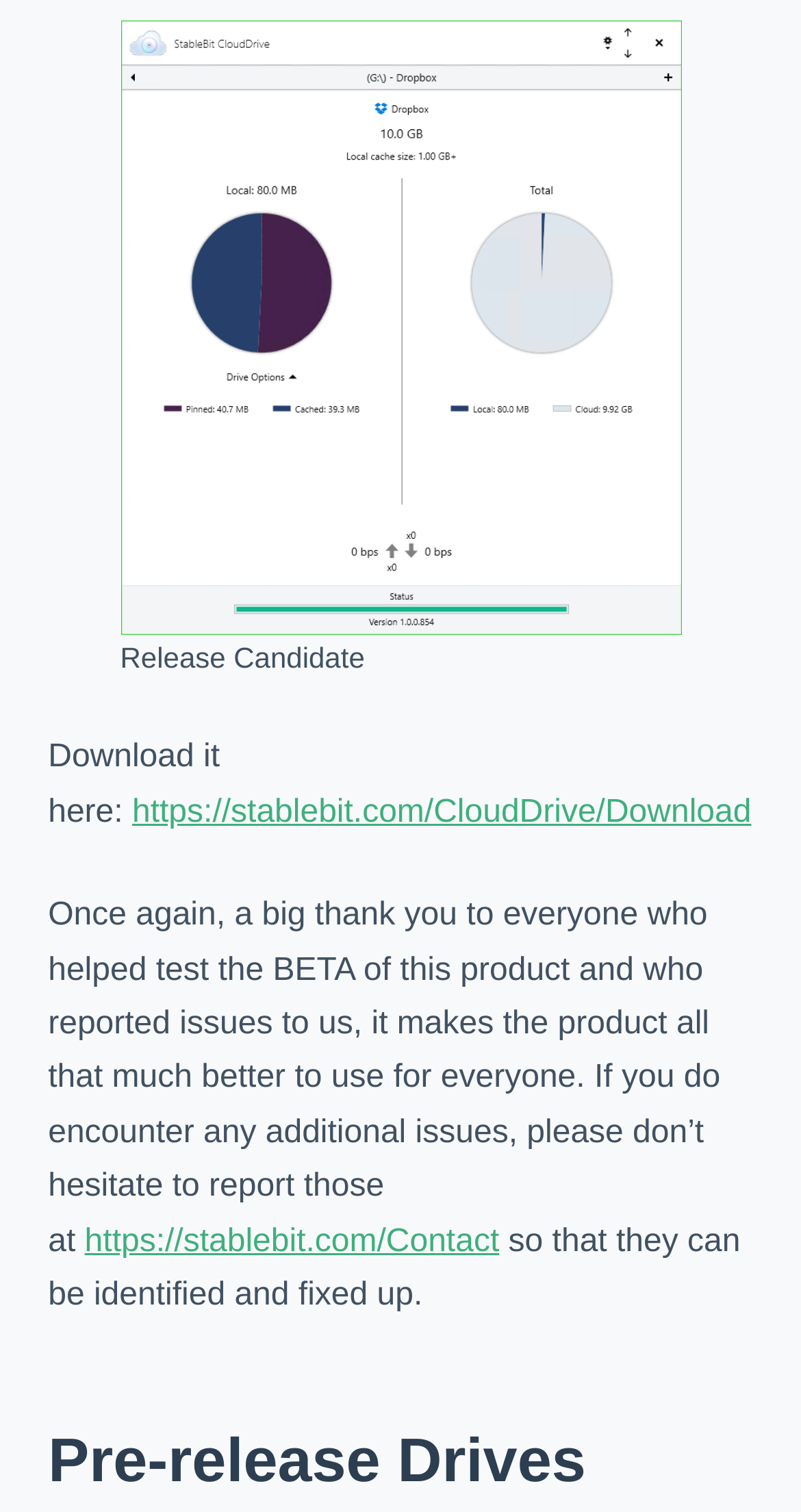Highlight the bounding box of the UI element that corresponds to this description: "Main Menu".

None